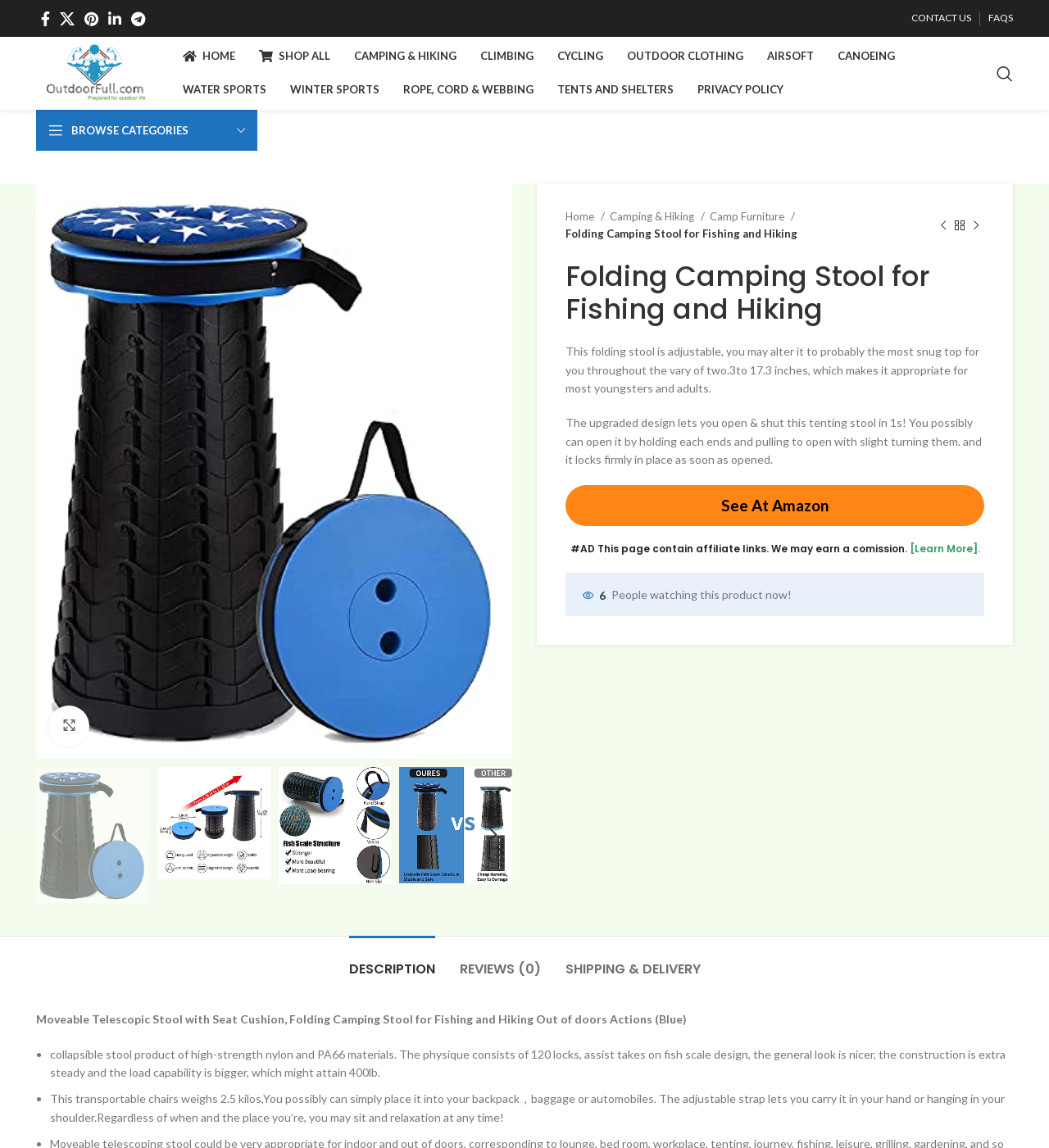Predict the bounding box coordinates of the area that should be clicked to accomplish the following instruction: "Check the 'PRIVACY POLICY'". The bounding box coordinates should consist of four float numbers between 0 and 1, i.e., [left, top, right, bottom].

None